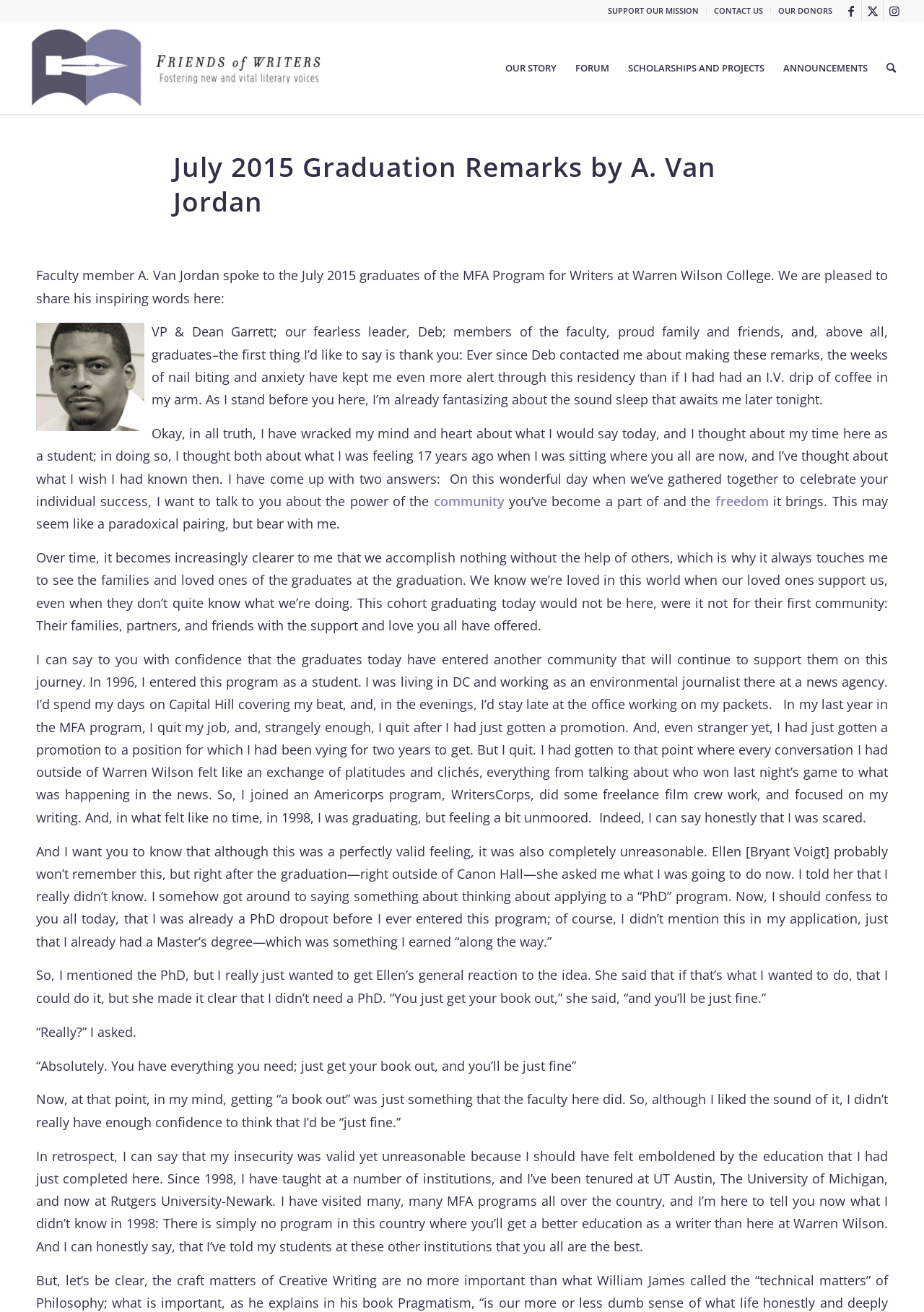Utilize the details in the image to thoroughly answer the following question: What is the speaker's profession?

The speaker, A. Van Jordan, is a faculty member as mentioned in the meta description and the content of the webpage, where he is speaking to the graduates of the MFA Program for Writers at Warren Wilson College.